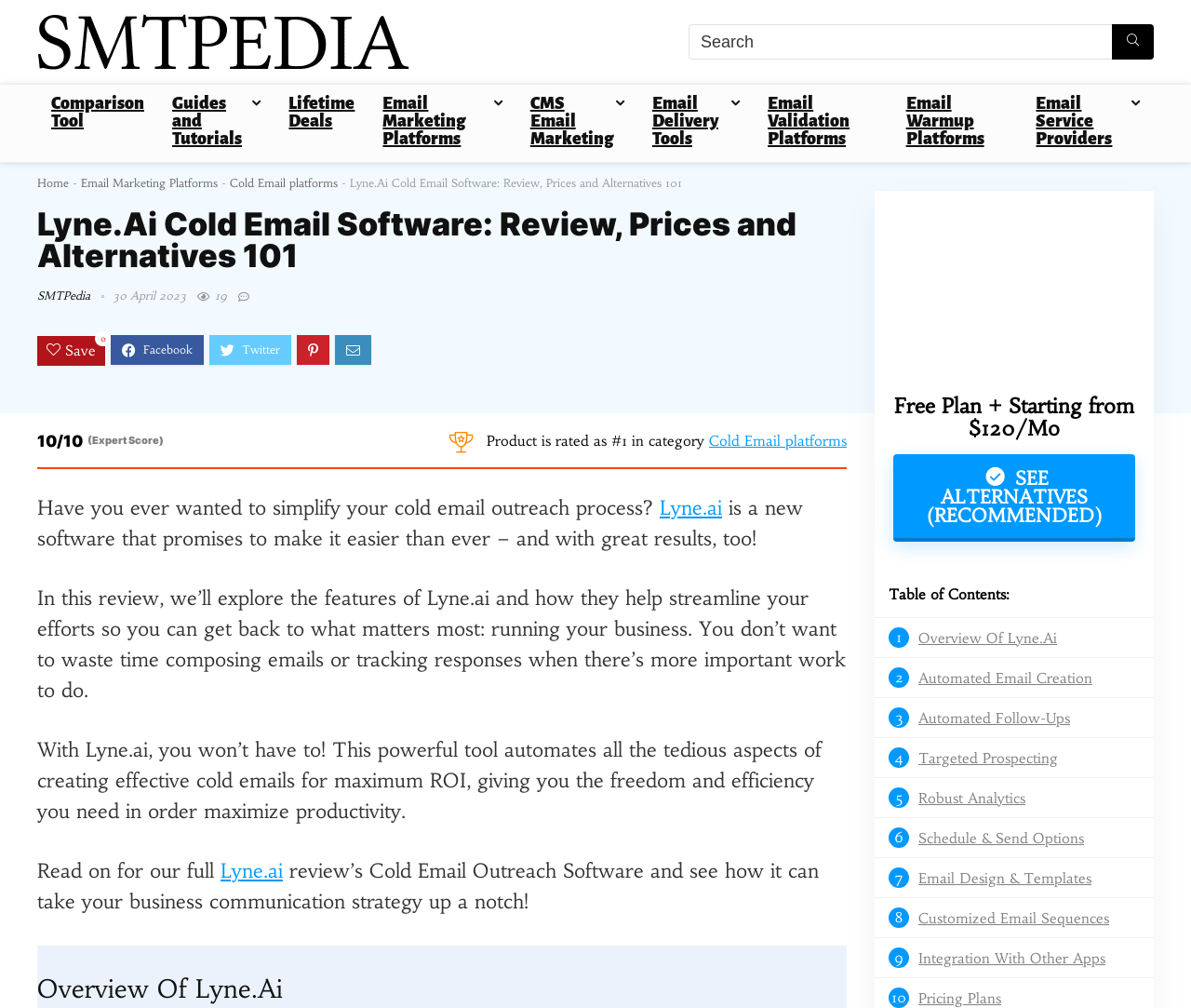Highlight the bounding box coordinates of the element that should be clicked to carry out the following instruction: "Search for something". The coordinates must be given as four float numbers ranging from 0 to 1, i.e., [left, top, right, bottom].

[0.578, 0.024, 0.969, 0.059]